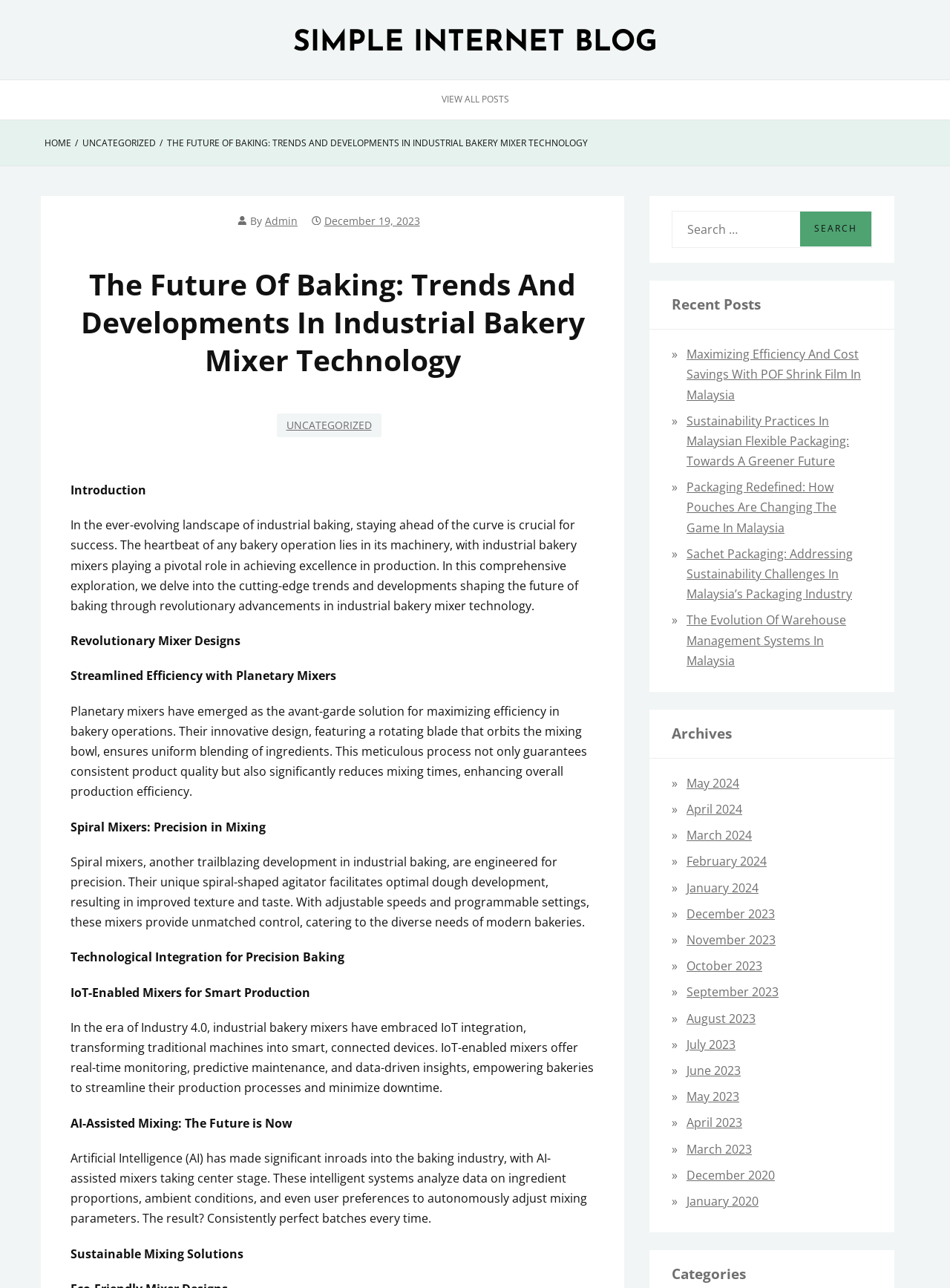Determine the bounding box coordinates for the clickable element to execute this instruction: "Search for something". Provide the coordinates as four float numbers between 0 and 1, i.e., [left, top, right, bottom].

[0.707, 0.164, 0.918, 0.193]